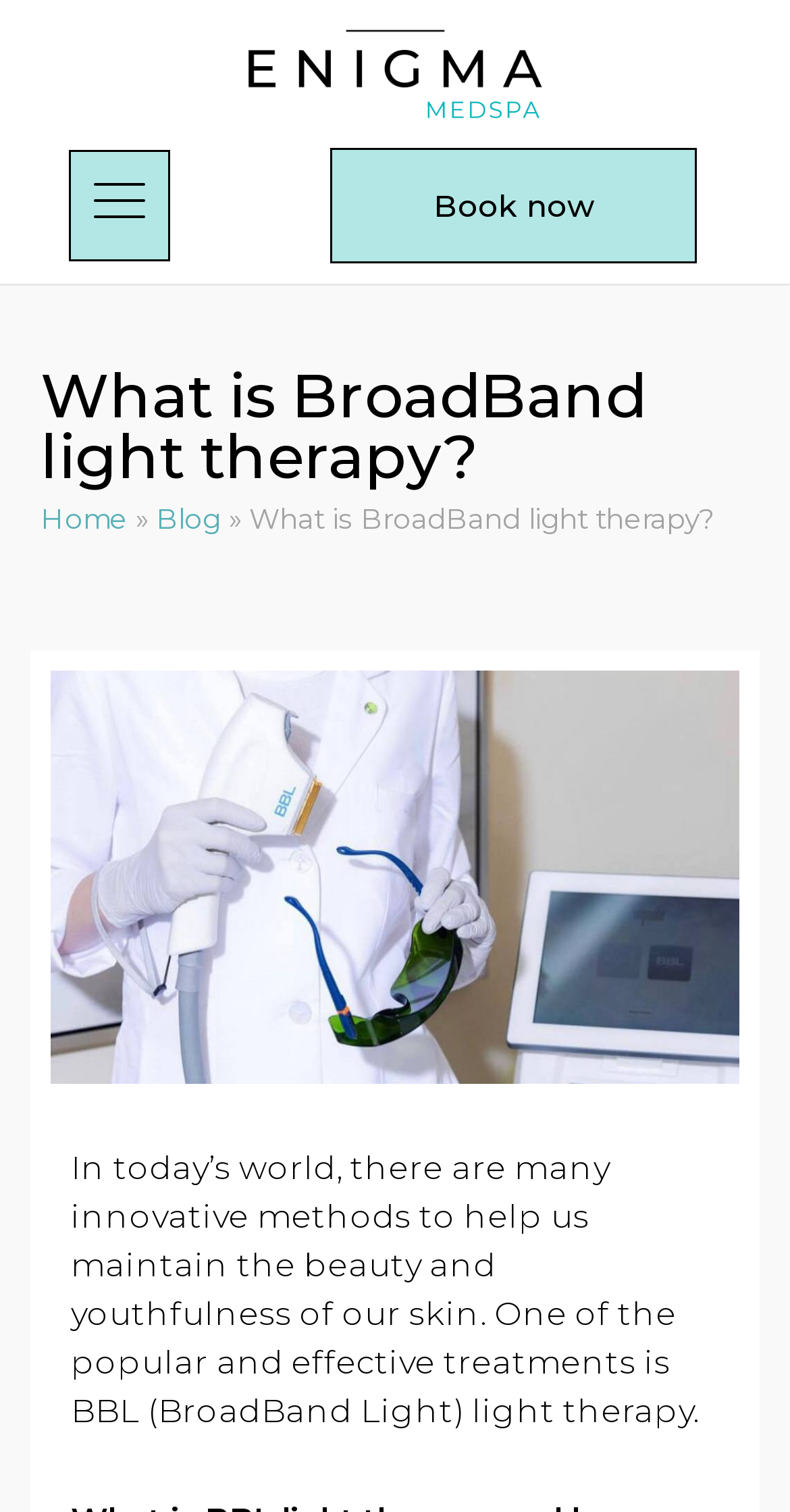What is the main topic of this blog post?
Use the image to answer the question with a single word or phrase.

BBL light therapy